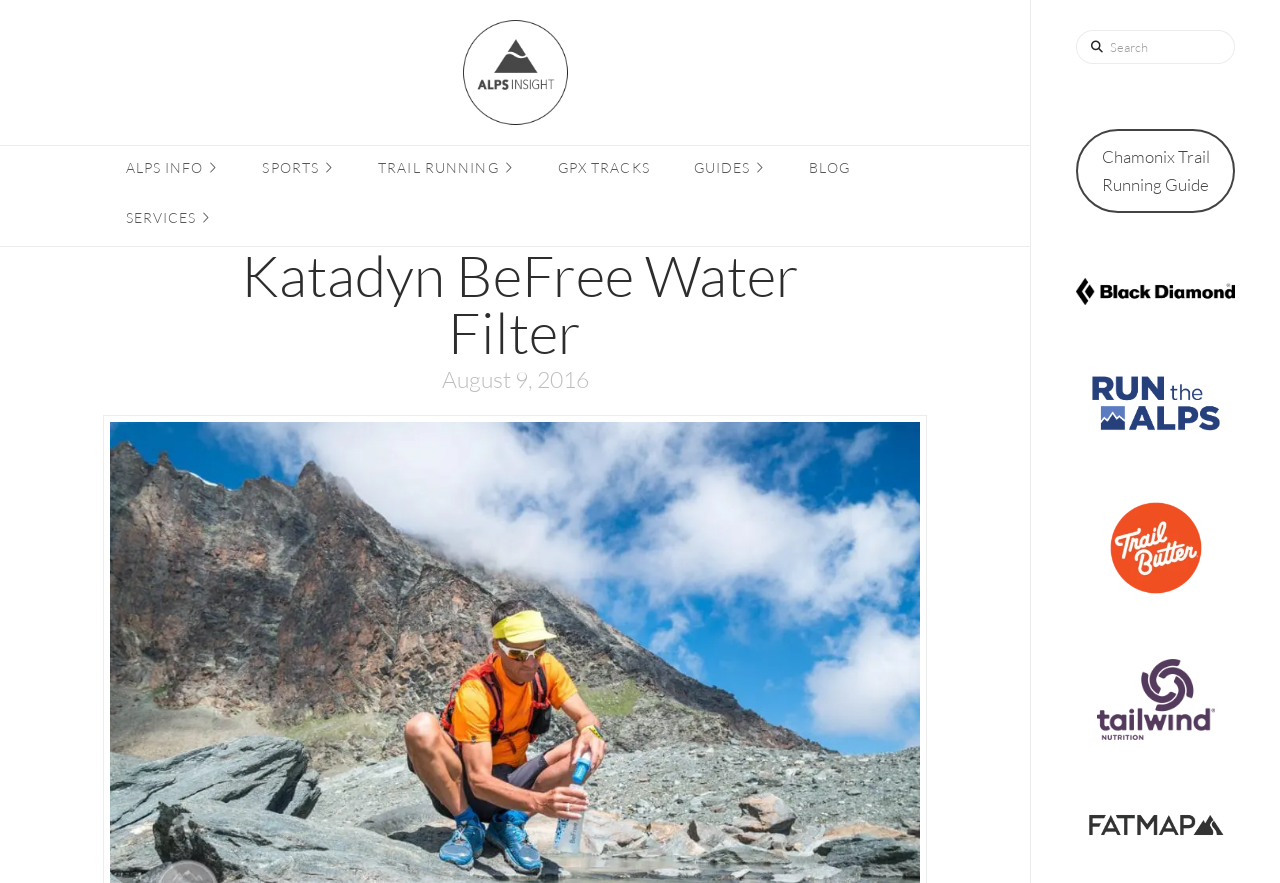Could you provide the bounding box coordinates for the portion of the screen to click to complete this instruction: "Click on ALPSinsight link"?

[0.357, 0.017, 0.447, 0.147]